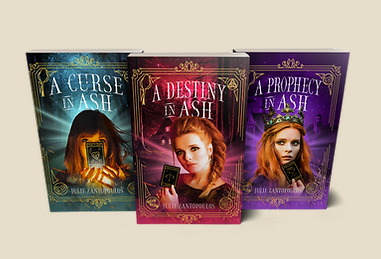Provide a one-word or short-phrase response to the question:
What is the central element on the second book cover?

A captivating young woman holding a book